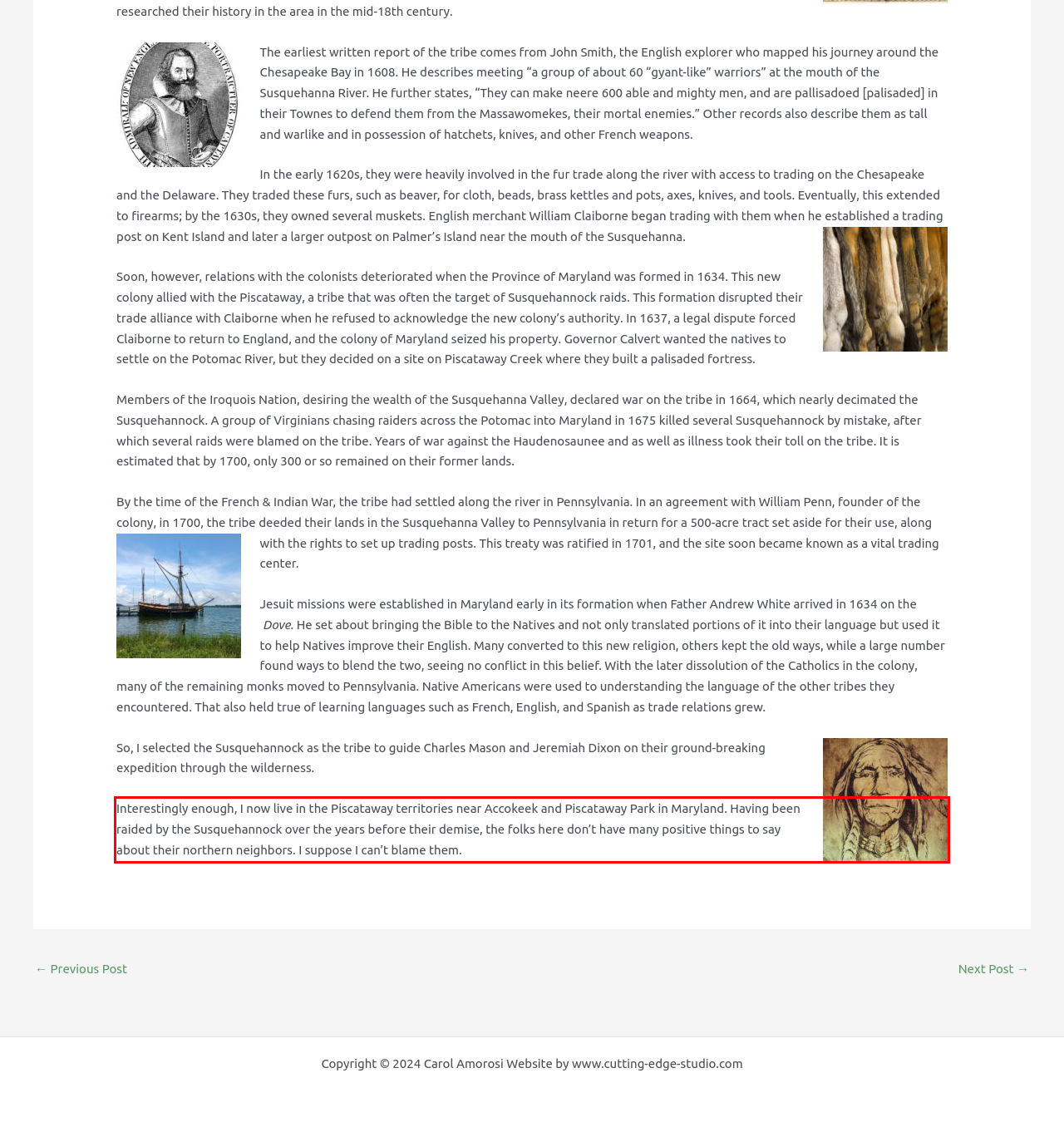Look at the screenshot of the webpage, locate the red rectangle bounding box, and generate the text content that it contains.

Interestingly enough, I now live in the Piscataway territories near Accokeek and Piscataway Park in Maryland. Having been raided by the Susquehannock over the years before their demise, the folks here don’t have many positive things to say about their northern neighbors. I suppose I can’t blame them.